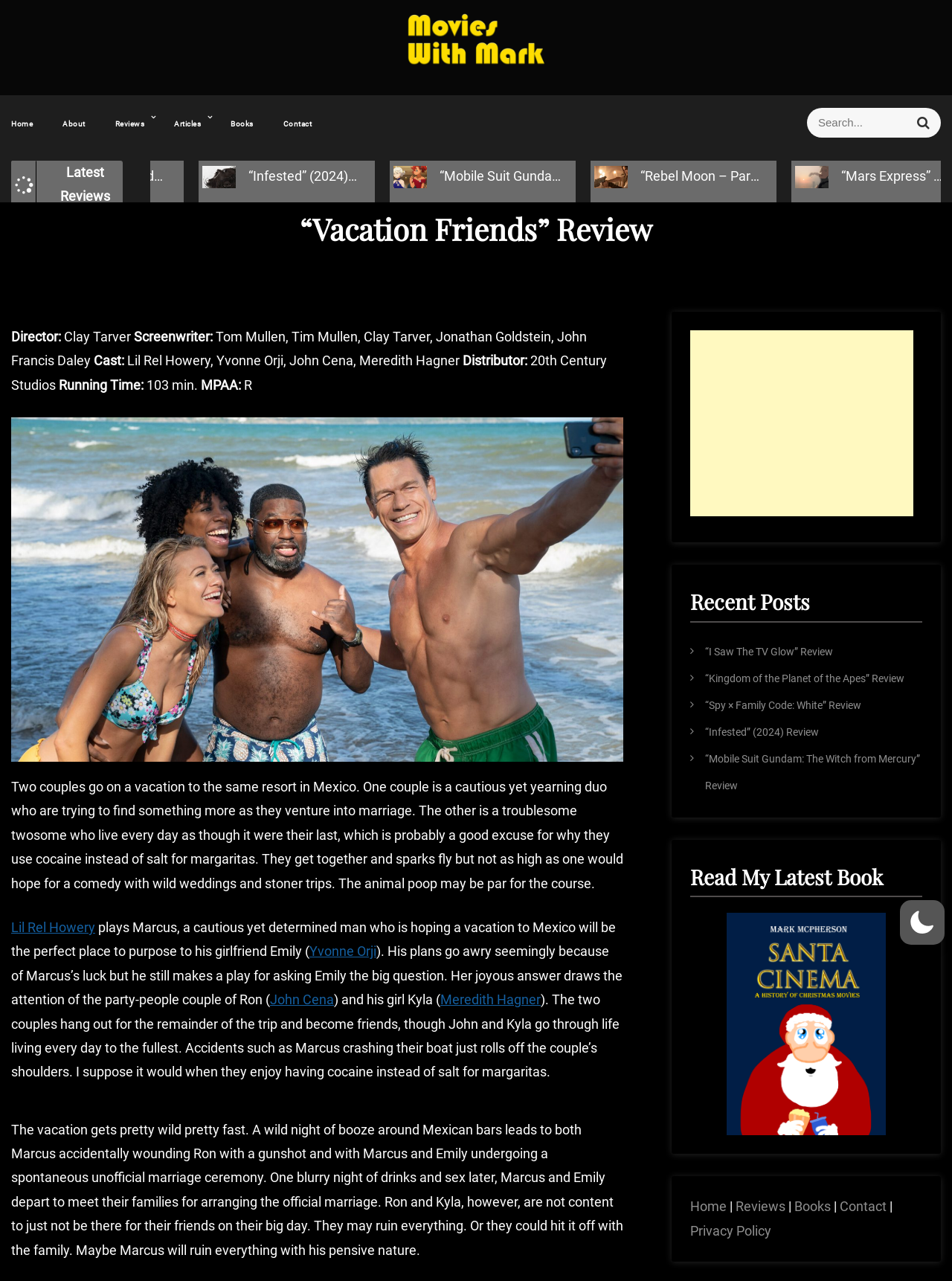How many minutes is the movie 'Vacation Friends'?
Please provide a single word or phrase based on the screenshot.

103 min.